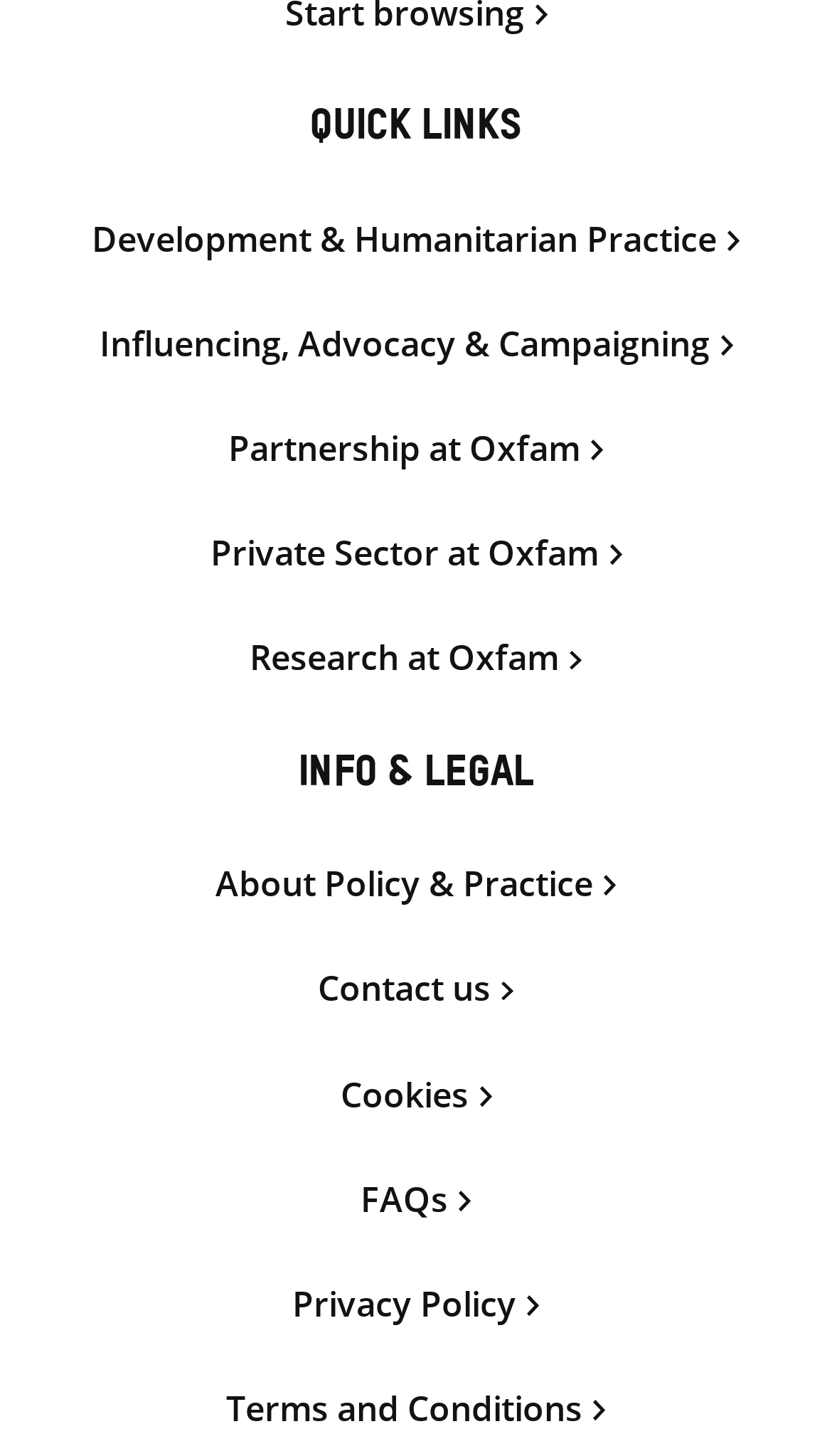Identify the bounding box coordinates of the clickable region to carry out the given instruction: "View Development & Humanitarian Practice".

[0.051, 0.151, 0.949, 0.179]